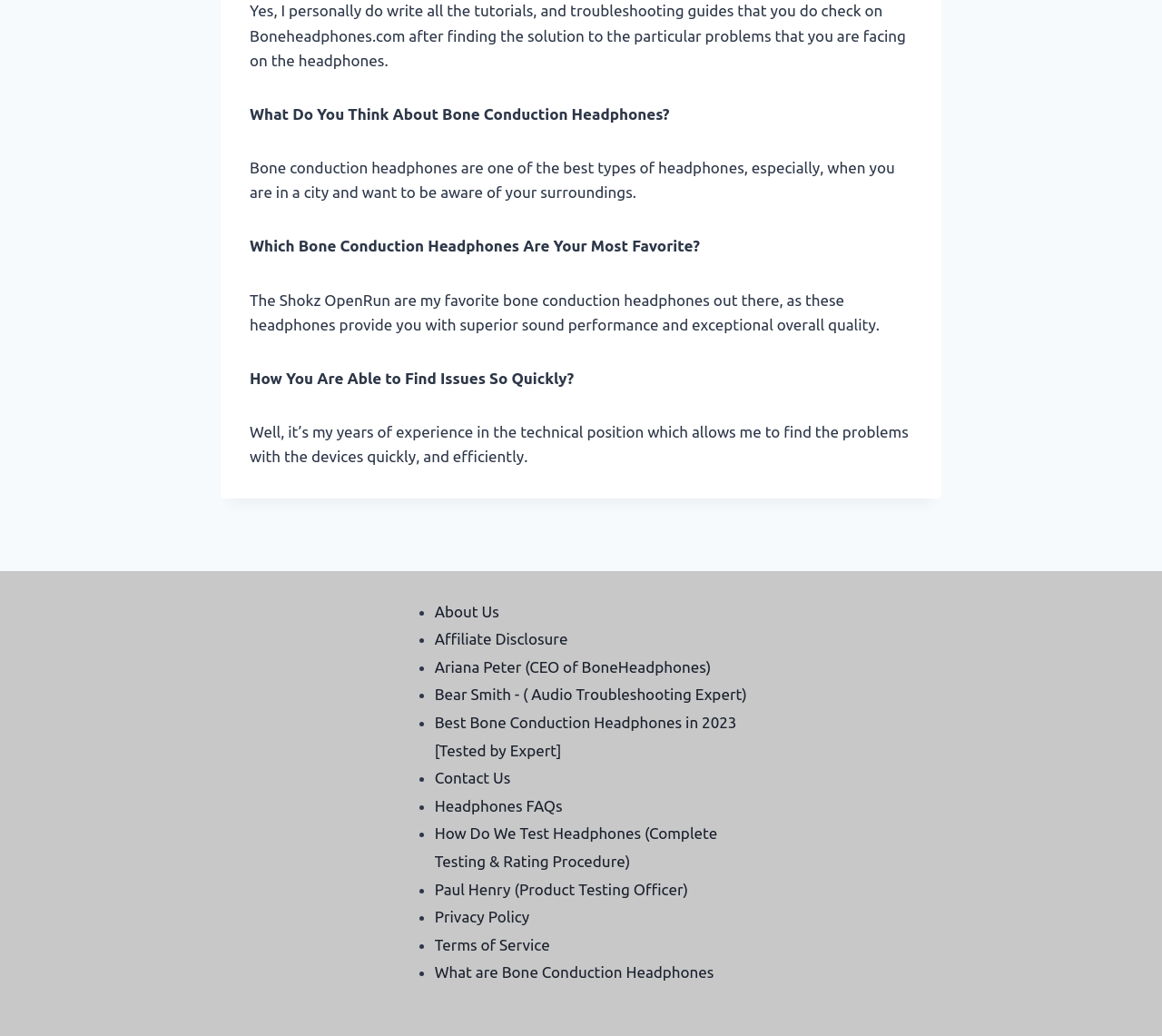Could you find the bounding box coordinates of the clickable area to complete this instruction: "Read more about Ariana Peter"?

[0.374, 0.635, 0.612, 0.652]